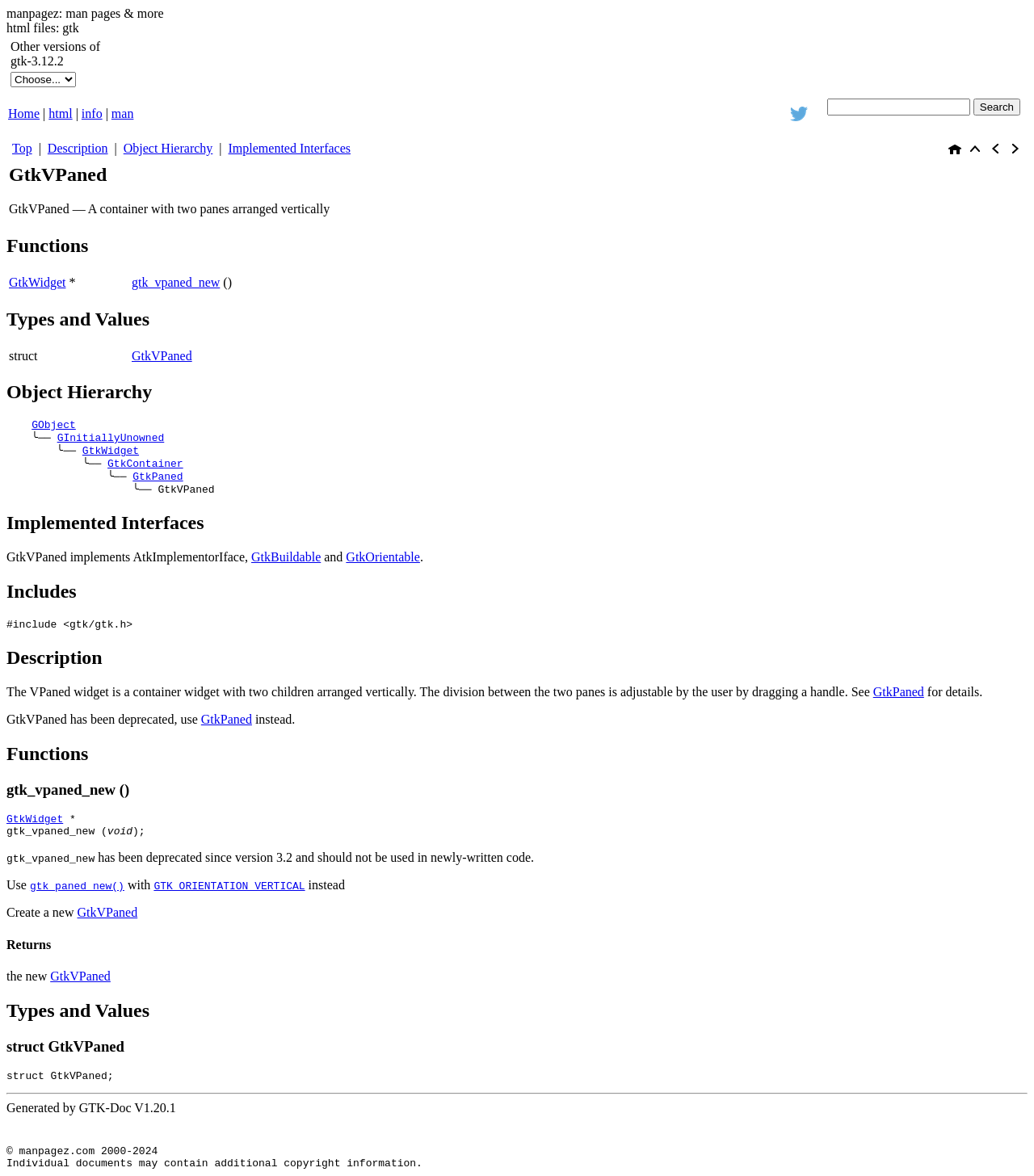What is the type of the GtkVPaned struct?
Provide a detailed answer to the question using information from the image.

The question is asking about the type of the GtkVPaned struct. By looking at the webpage, we can see that there is a table with a row containing 'struct' and 'GtkVPaned', which suggests that the type of the GtkVPaned struct is indeed 'struct'.